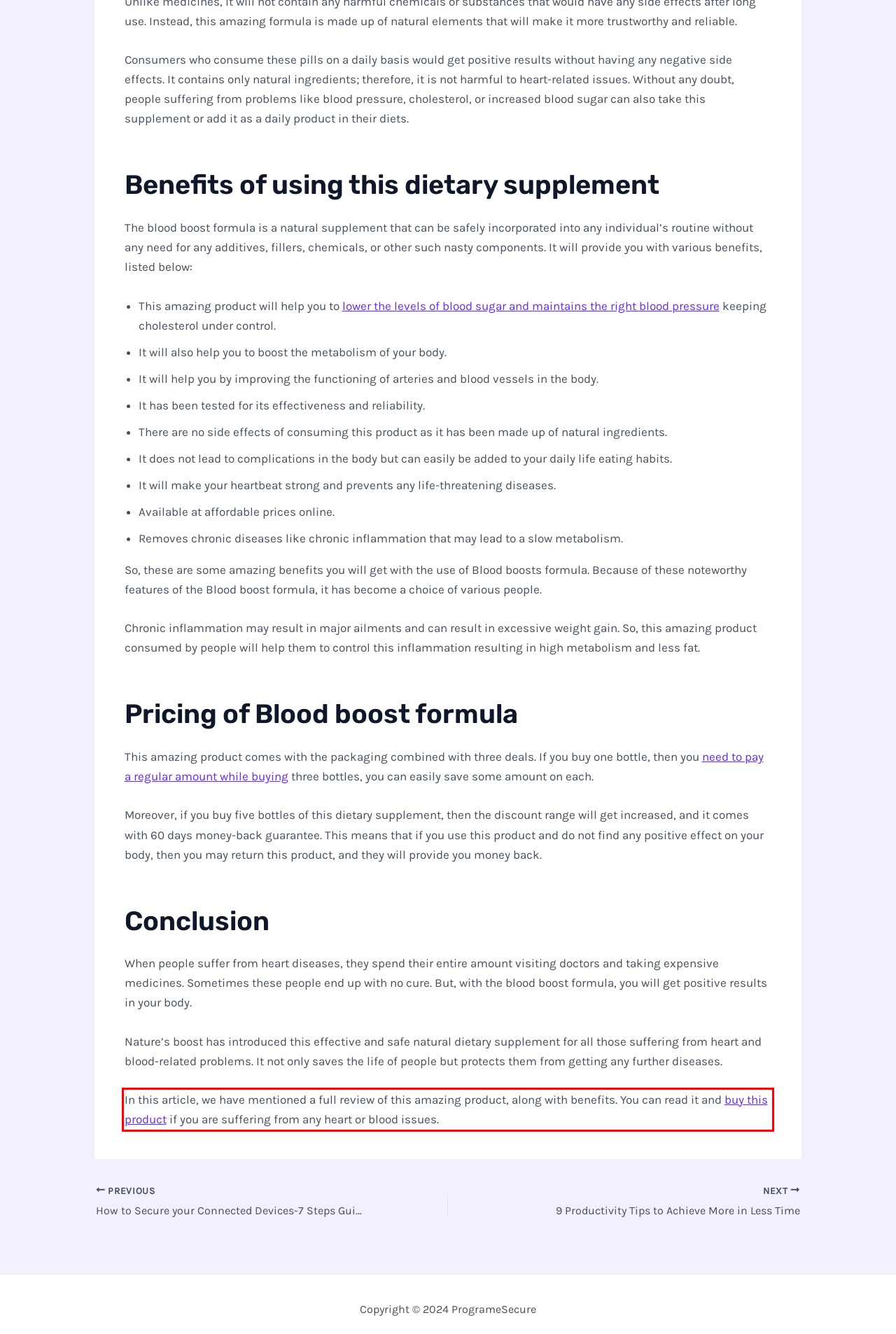You are presented with a screenshot containing a red rectangle. Extract the text found inside this red bounding box.

In this article, we have mentioned a full review of this amazing product, along with benefits. You can read it and buy this product if you are suffering from any heart or blood issues.